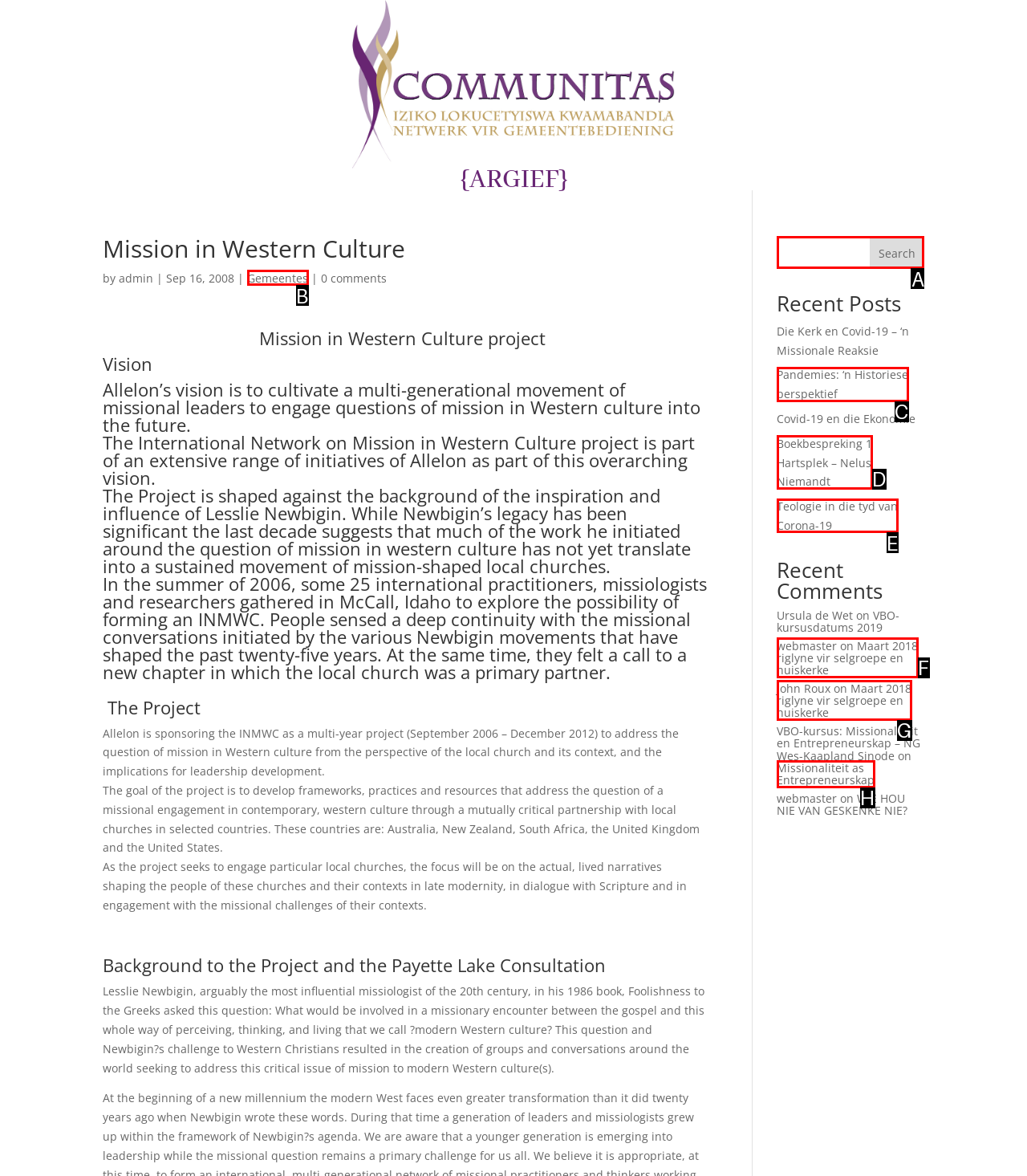Identify the HTML element that best fits the description: Pandemies: ‘n Historiese perspektief. Respond with the letter of the corresponding element.

C